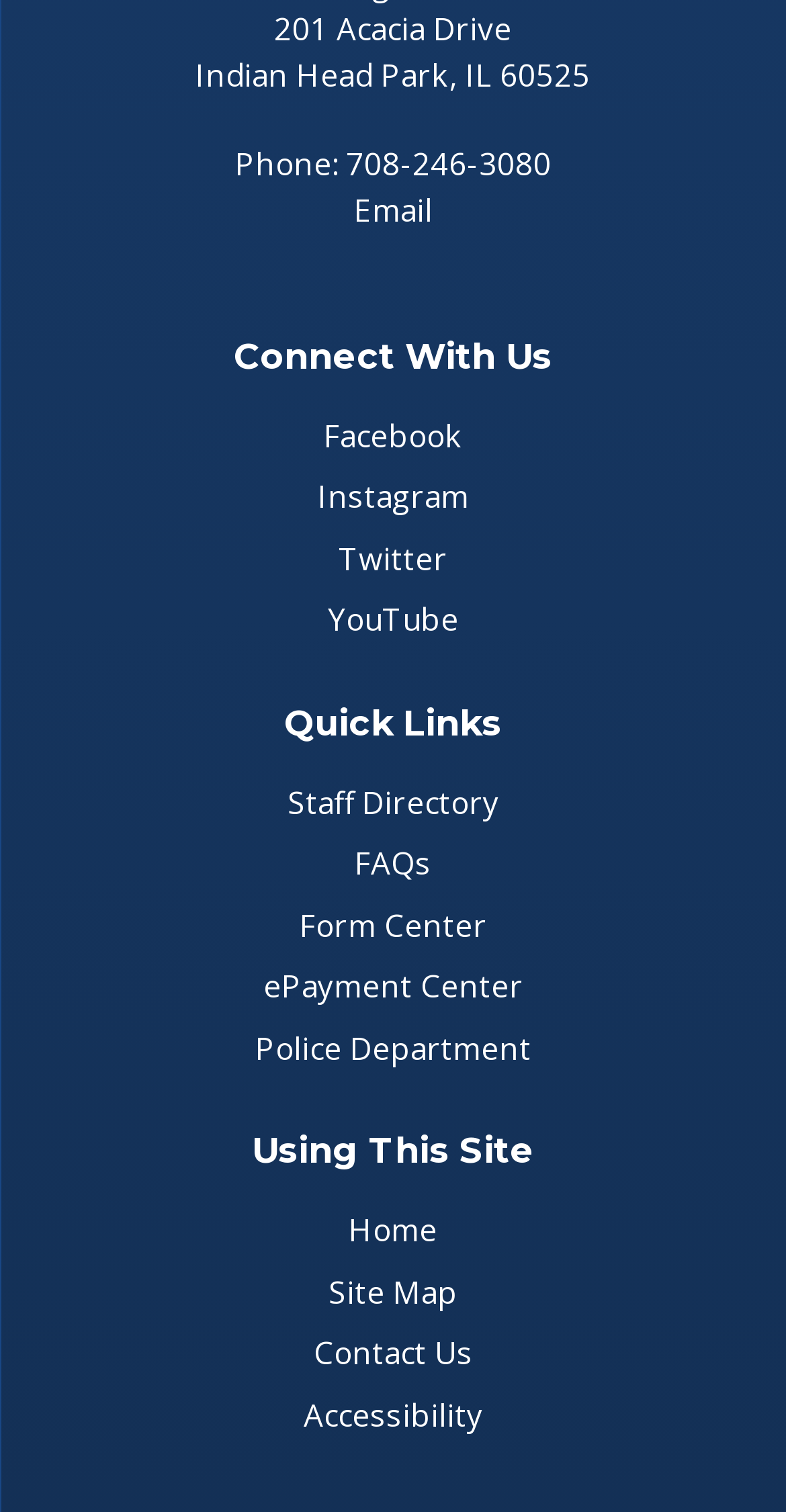What is the last quick link listed?
Please provide a full and detailed response to the question.

I found the last quick link by looking at the links under the 'Quick Links' region, and the last one listed is 'Police Department'.